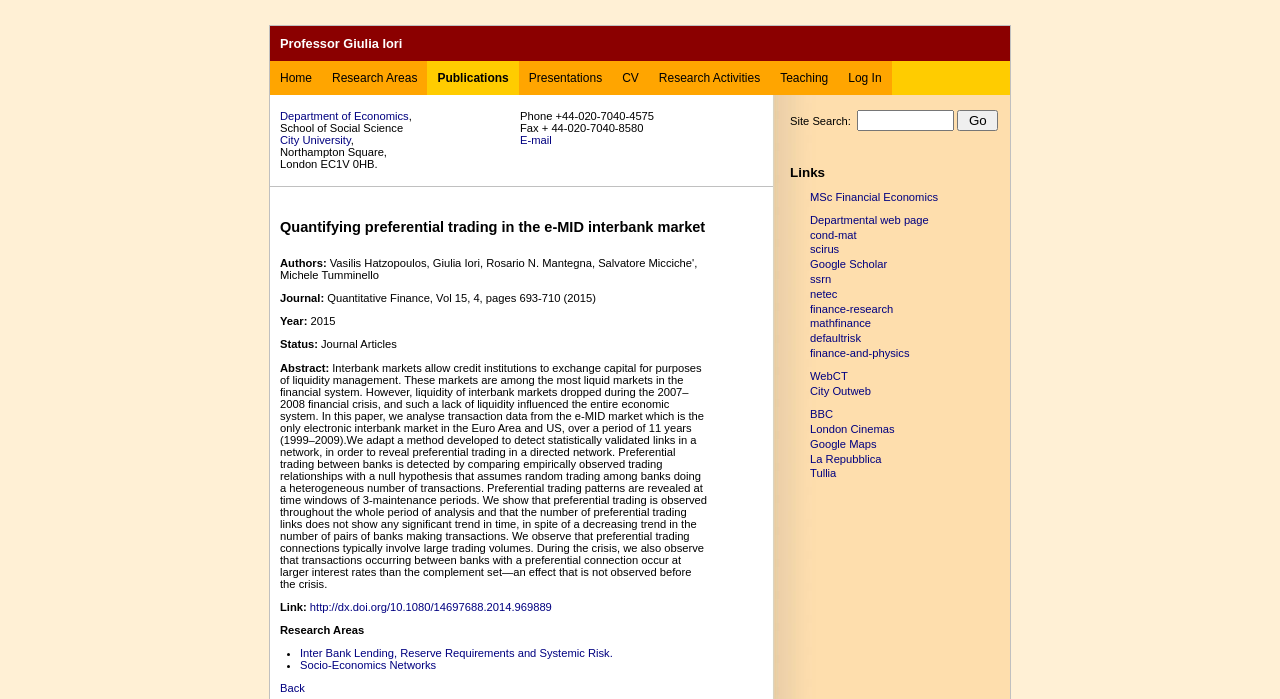Please provide a comprehensive answer to the question below using the information from the image: What is the journal of the research paper?

The journal of the research paper is mentioned in the text 'Journal: Quantitative Finance, Vol 15, 4, pages 693-710 (2015)' which is located below the authors section.